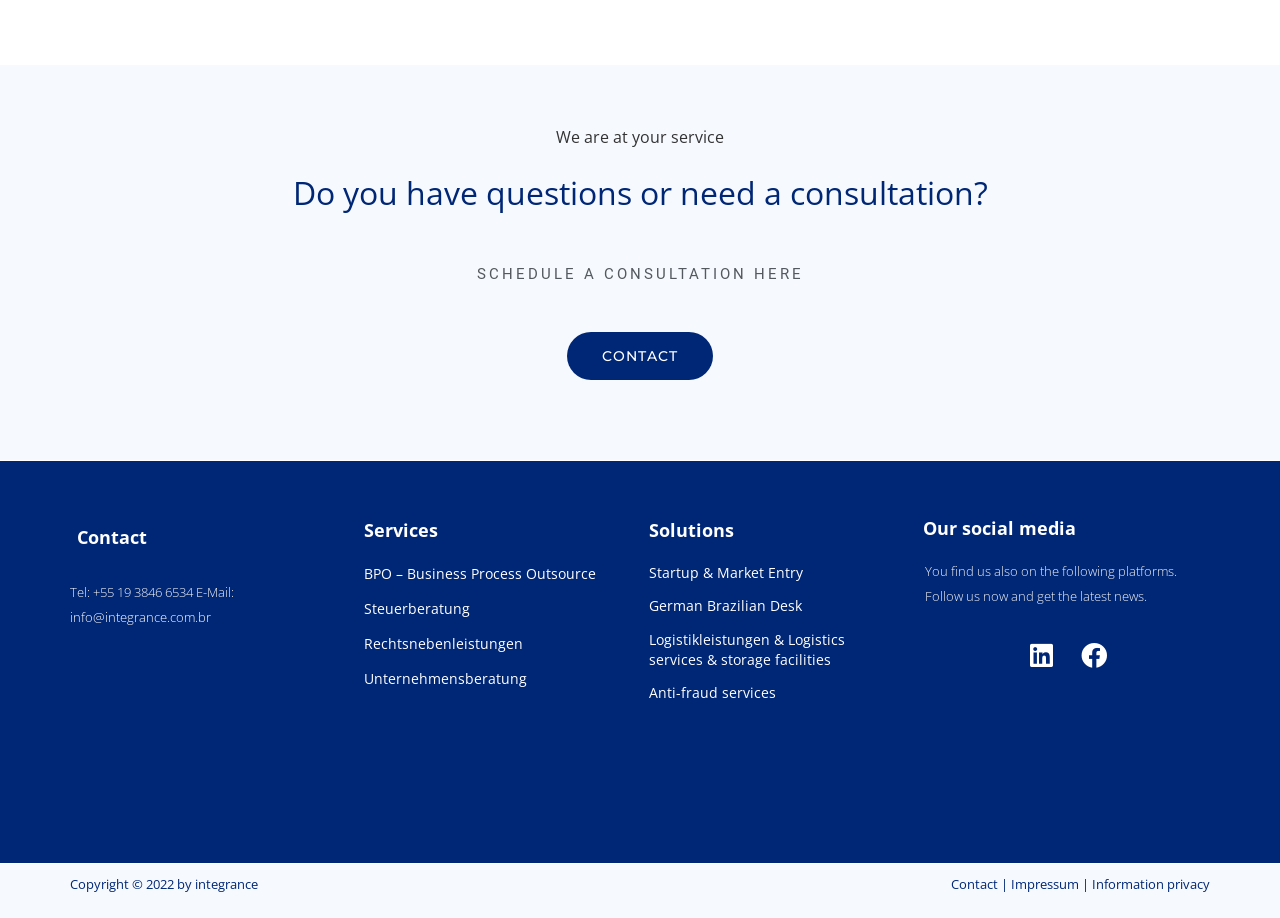From the screenshot, find the bounding box of the UI element matching this description: "BPO – Business Process Outsource". Supply the bounding box coordinates in the form [left, top, right, bottom], each a float between 0 and 1.

[0.284, 0.614, 0.465, 0.635]